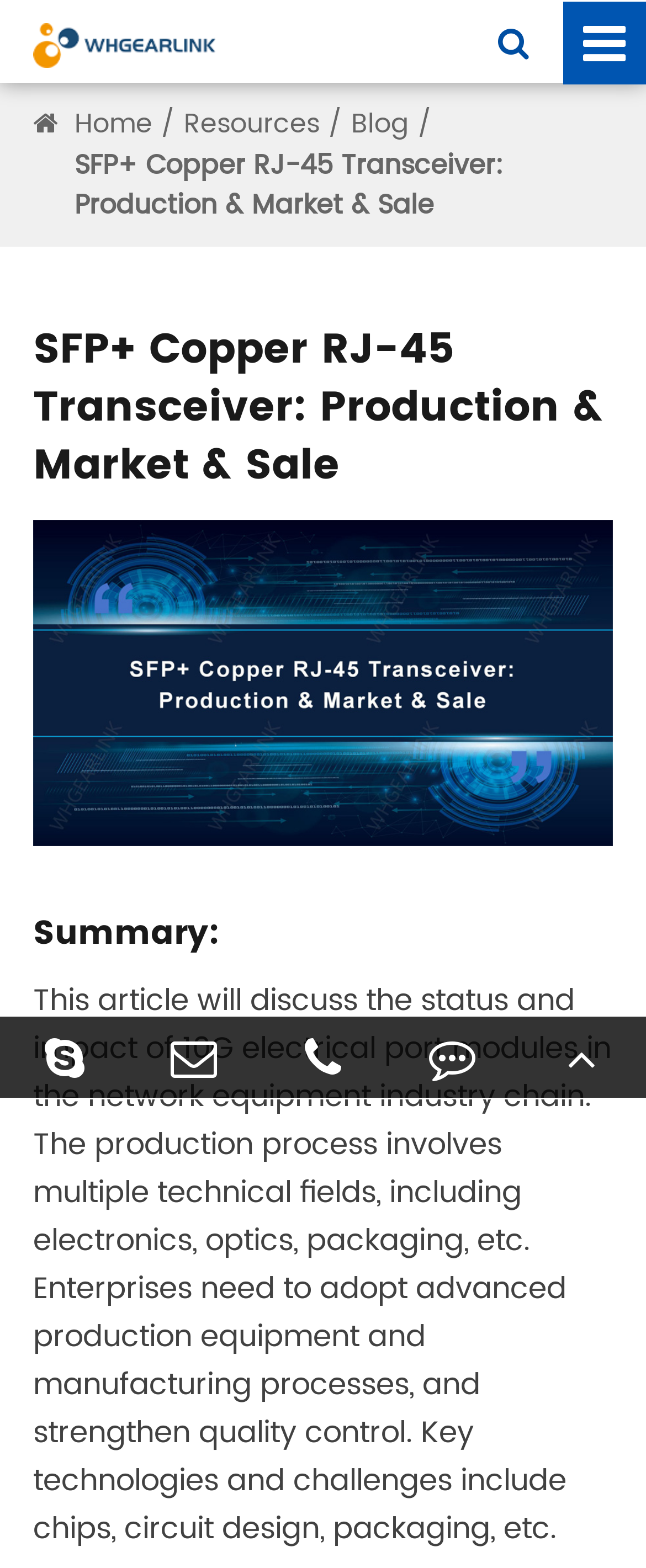From the element description: "ABOUT US", extract the bounding box coordinates of the UI element. The coordinates should be expressed as four float numbers between 0 and 1, in the order [left, top, right, bottom].

None